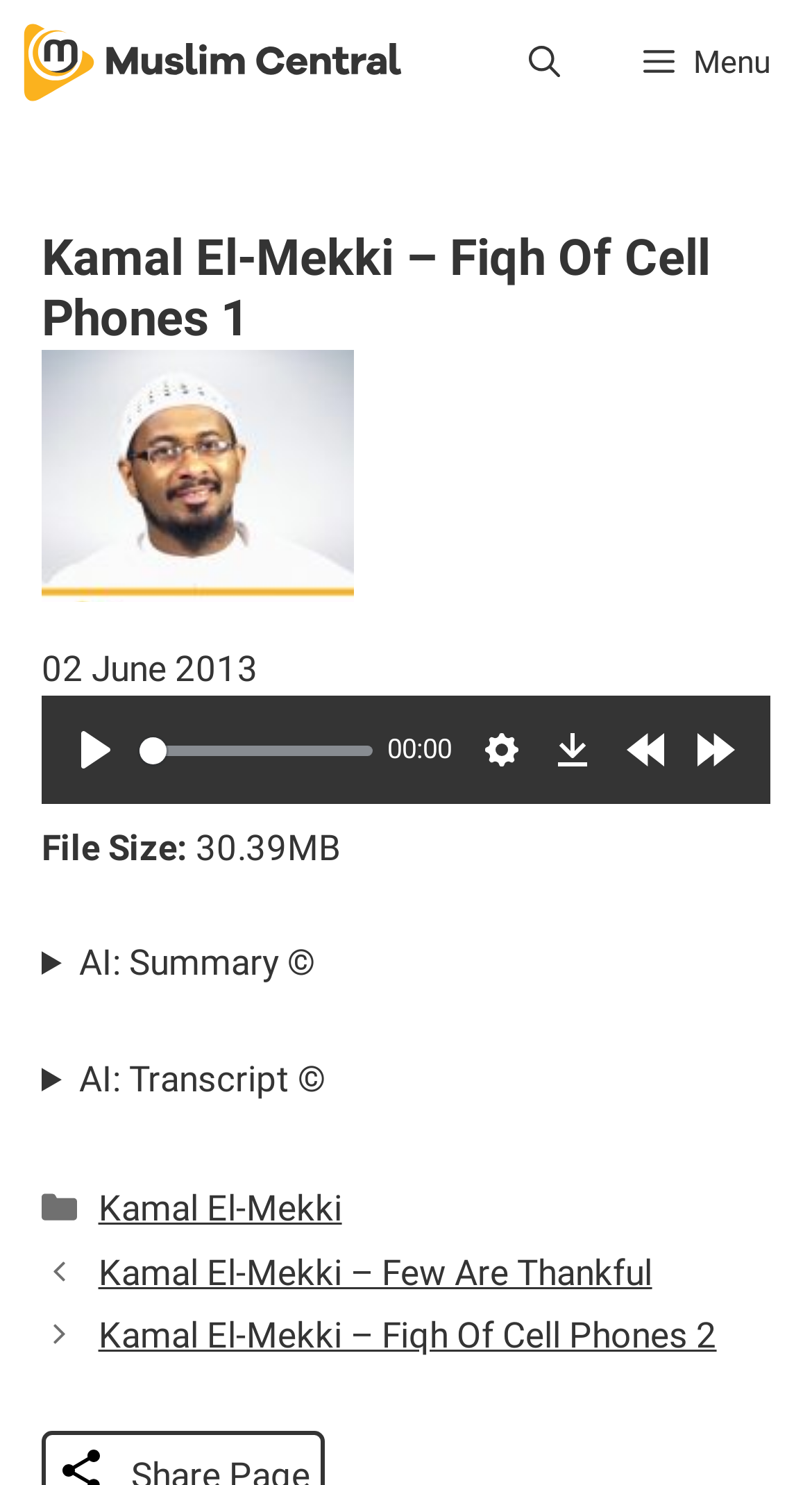Produce an extensive caption that describes everything on the webpage.

The webpage is about an audio lecture by Kamal El-Mekki titled "Fiqh Of Cell Phones 1" on the Muslim Central platform. At the top, there is a navigation bar with a link to "Muslim Central" accompanied by an image, a "Menu" button, and a "Search Bar" link. 

Below the navigation bar, there is a header section with a heading that displays the title of the lecture, an image of Kamal El-Mekki, and the date "02 June 2013". 

The main content area has a "Play" button, a seek slider to navigate through the audio, a timer displaying the current time, and buttons for "Settings", "Download", "Rewind 10s", and "Forward 10s". Additionally, there is information about the file size, which is 30.39MB.

Further down, there are two sections with disclosure triangles, one for a summary and another for a transcript, both marked with a copyright symbol. 

At the bottom of the page, there is a footer section with metadata about the entry, including categories and links to related posts, such as "Kamal El-Mekki – Few Are Thankful" and "Kamal El-Mekki – Fiqh Of Cell Phones 2".